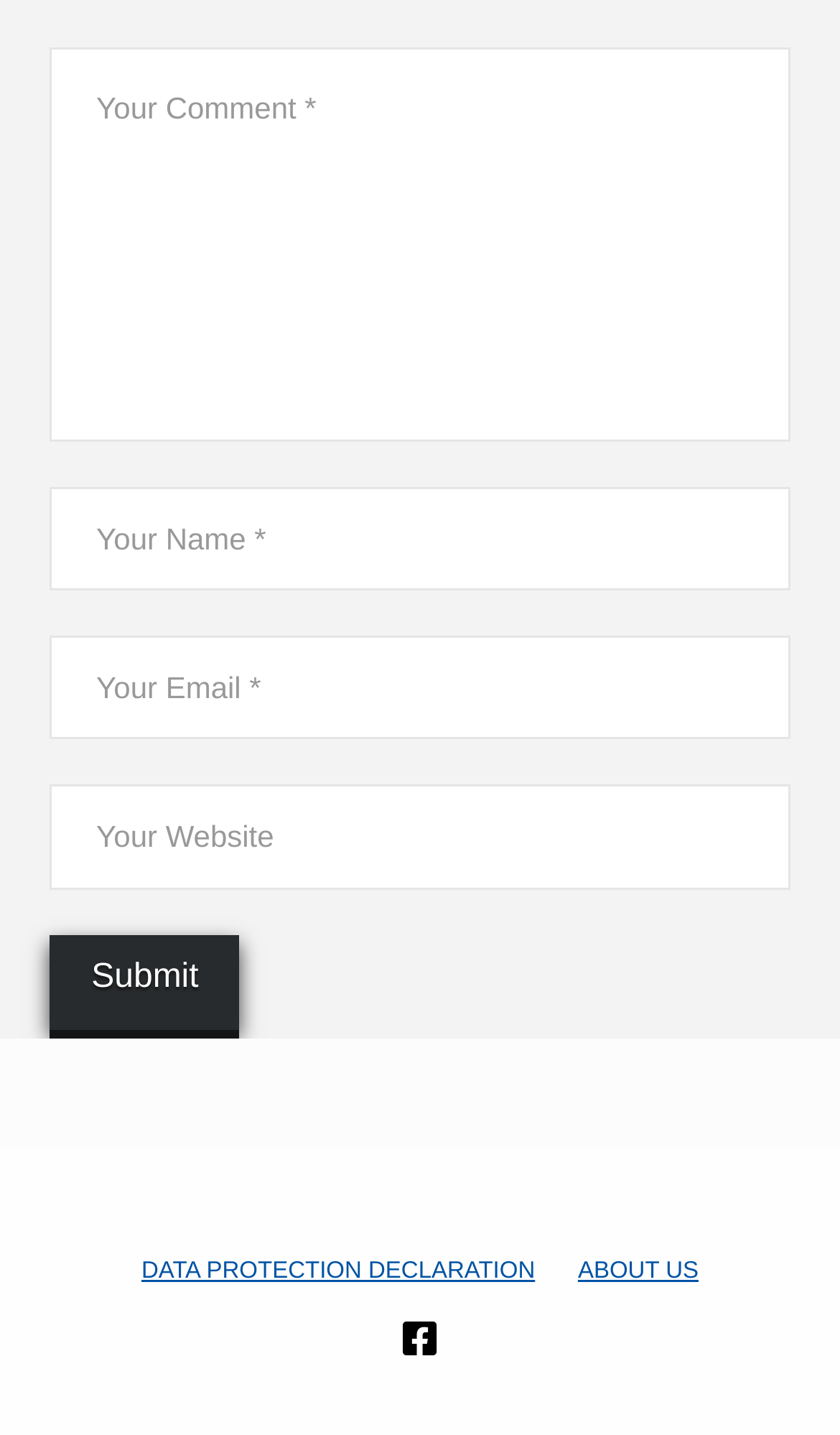Determine the bounding box coordinates of the clickable element to achieve the following action: 'Enter username'. Provide the coordinates as four float values between 0 and 1, formatted as [left, top, right, bottom].

[0.06, 0.033, 0.94, 0.307]